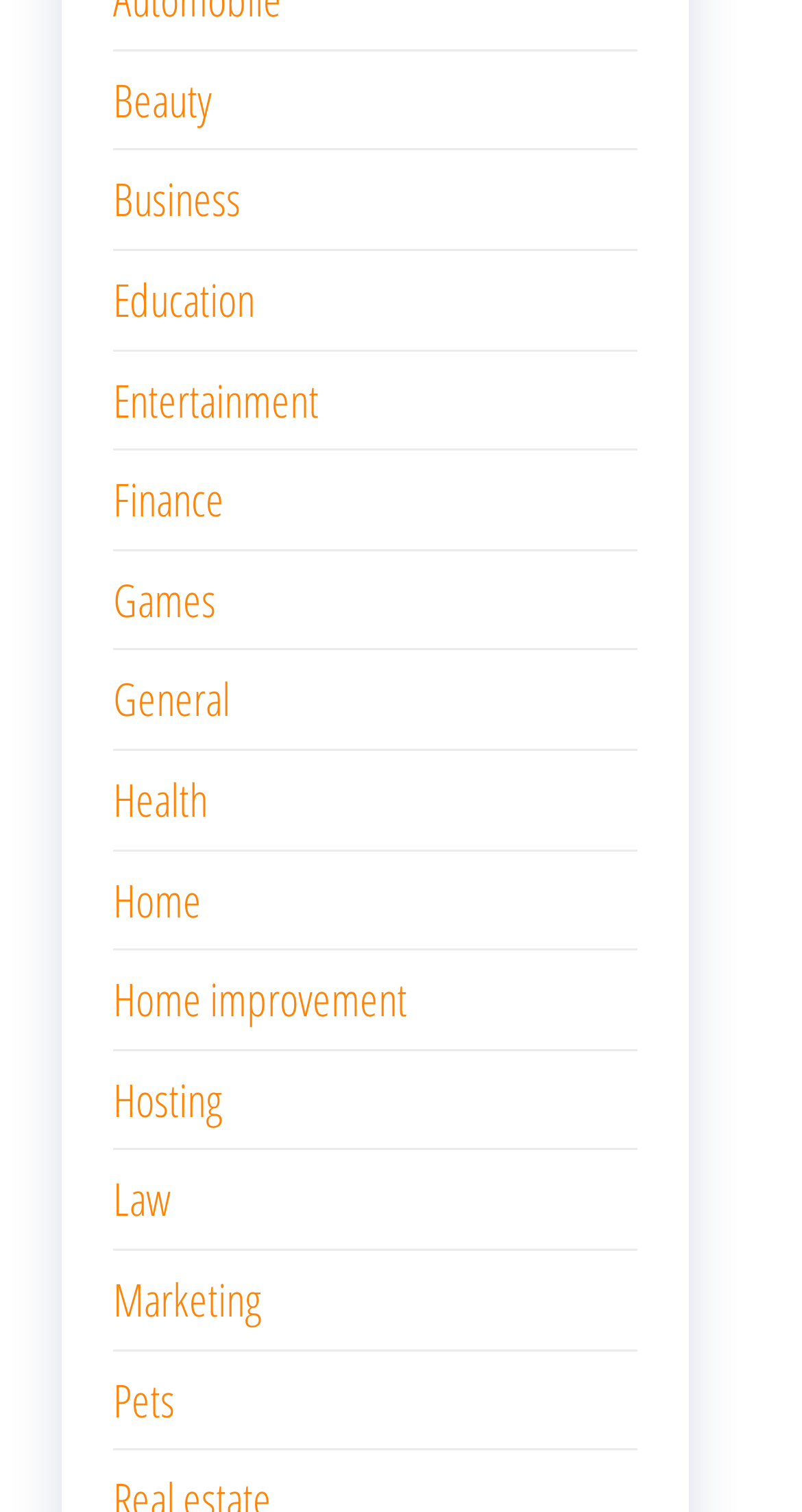Locate the bounding box coordinates of the area you need to click to fulfill this instruction: 'Click on Beauty'. The coordinates must be in the form of four float numbers ranging from 0 to 1: [left, top, right, bottom].

[0.141, 0.045, 0.264, 0.085]